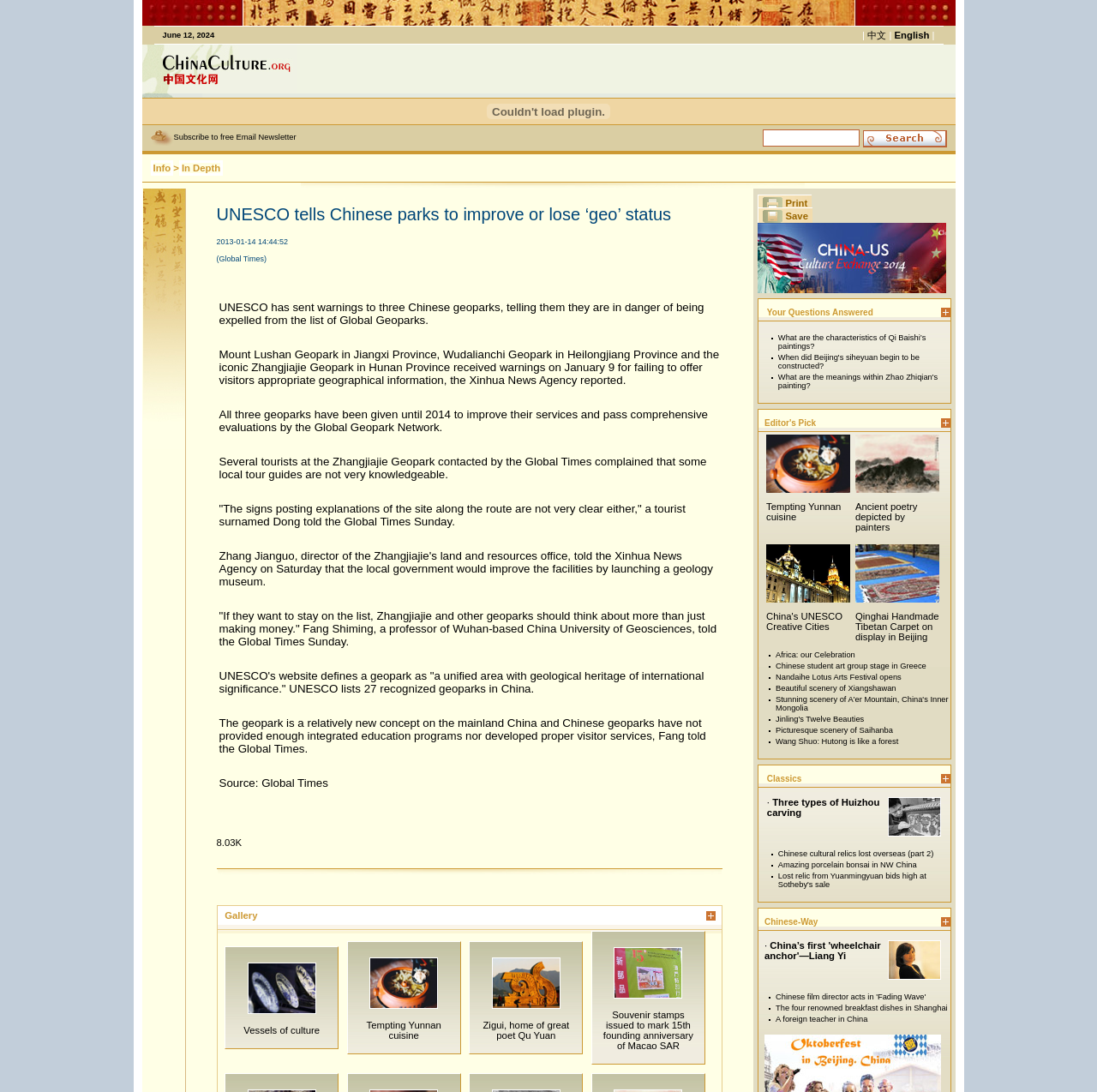What is the purpose of the geology museum mentioned in the article?
Please provide a detailed and comprehensive answer to the question.

According to the article, the local government plans to launch a geology museum to improve the facilities at the Zhangjiajie Geopark, which is one of the geoparks that received warnings from UNESCO.